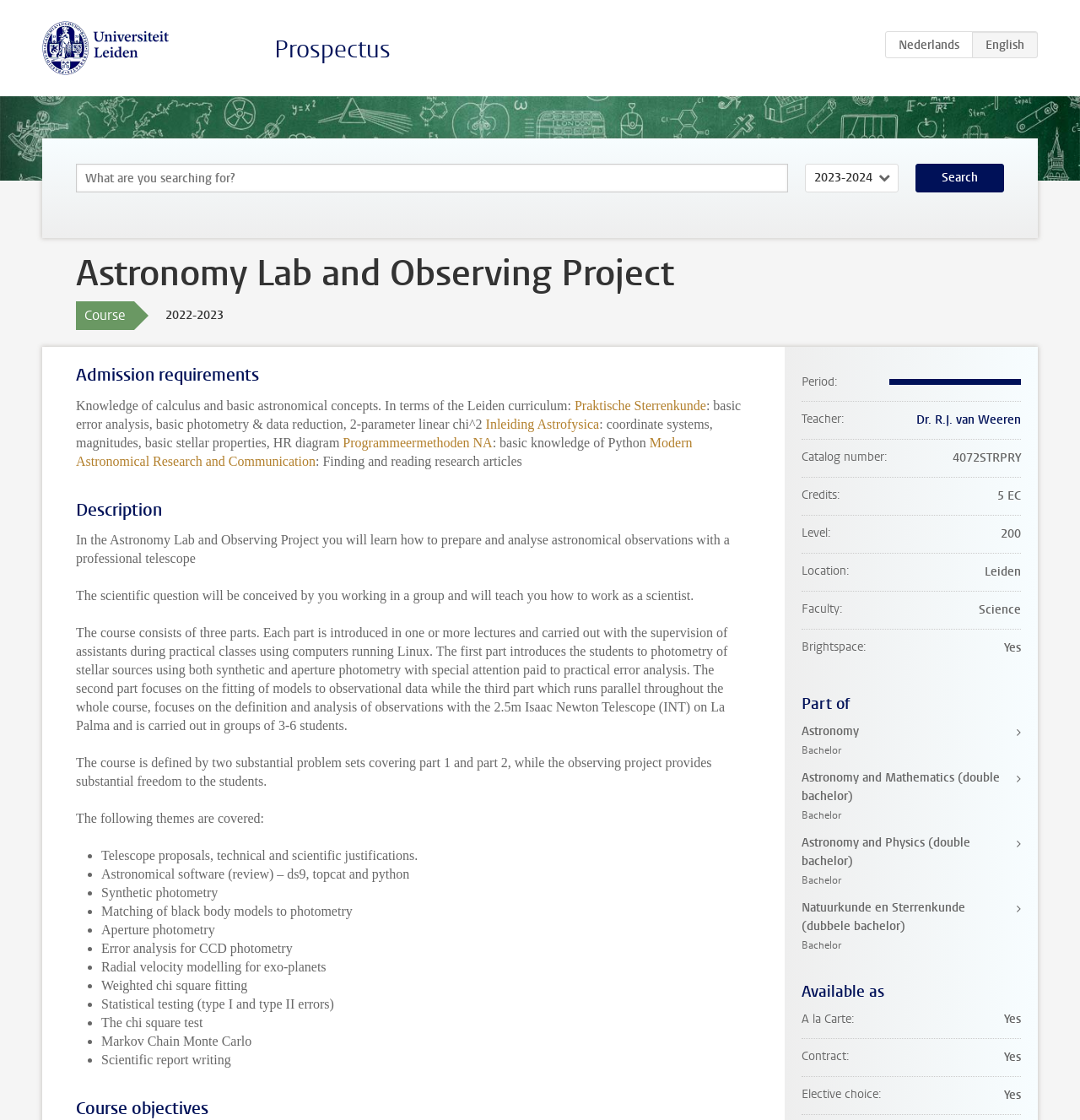Locate the bounding box coordinates of the area you need to click to fulfill this instruction: 'View the course description'. The coordinates must be in the form of four float numbers ranging from 0 to 1: [left, top, right, bottom].

[0.07, 0.445, 0.695, 0.466]